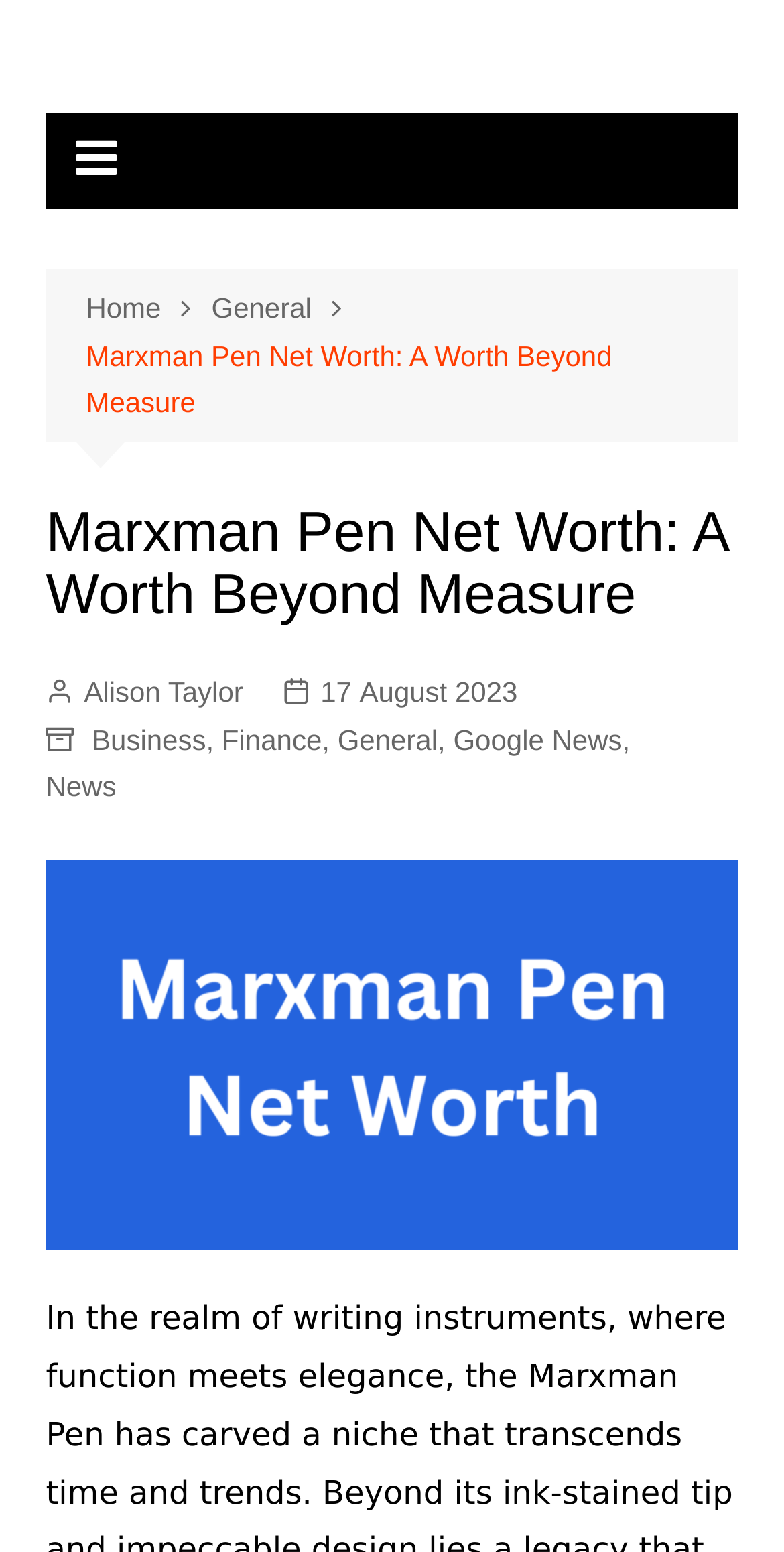Please provide a one-word or phrase answer to the question: 
What categories are associated with this article?

Business, Finance, General, News